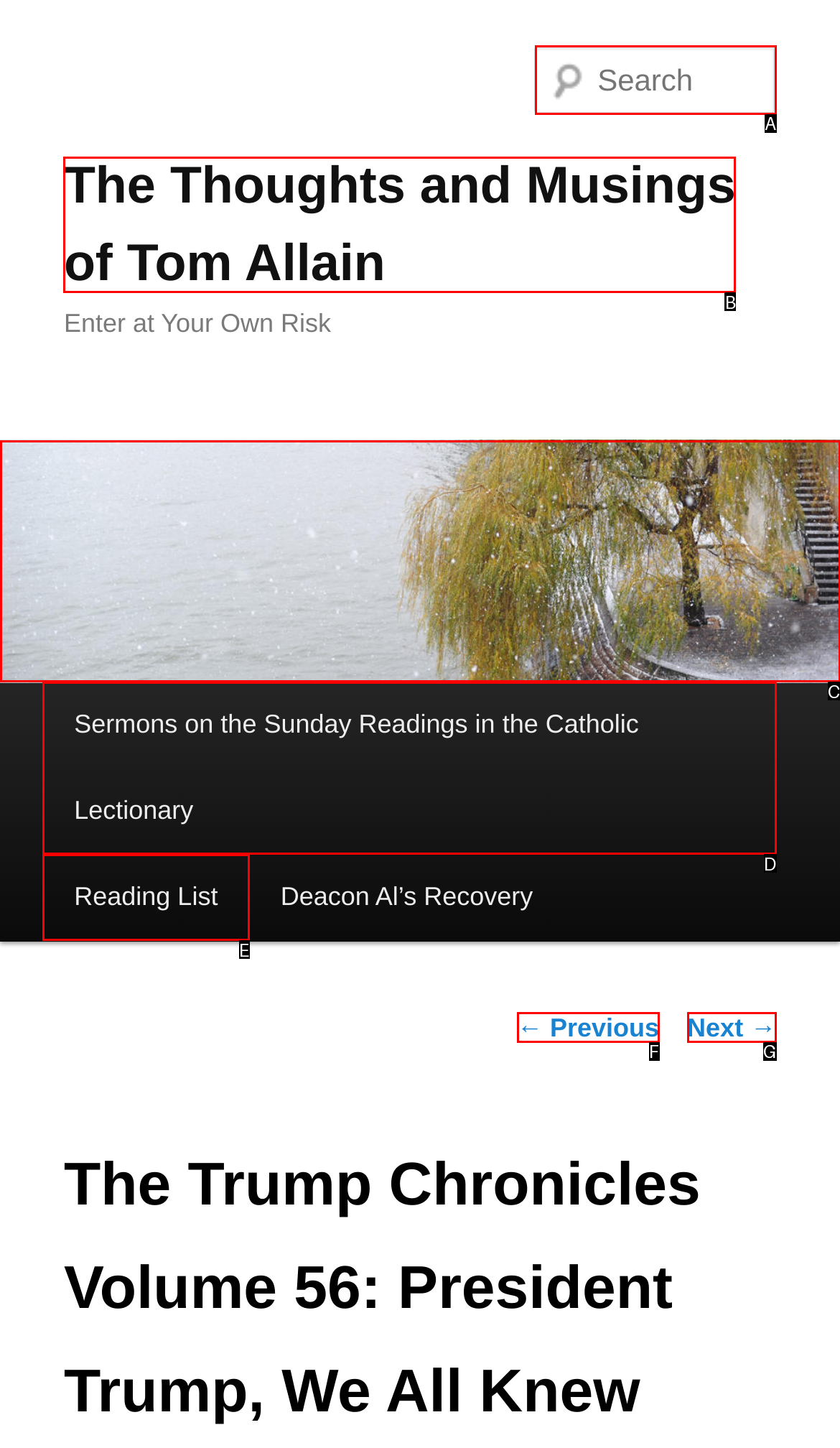Select the appropriate option that fits: Reading List
Reply with the letter of the correct choice.

E